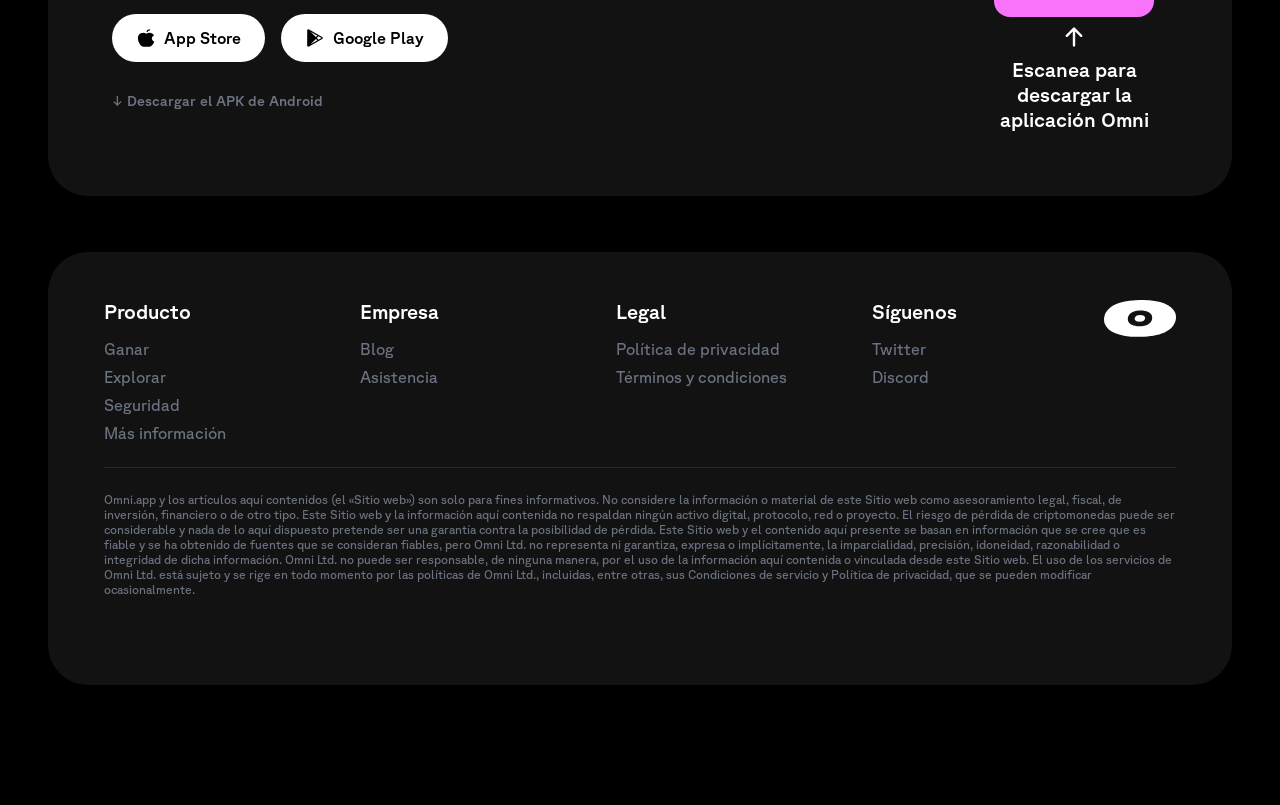What are the main categories in the footer?
Answer the question with a single word or phrase derived from the image.

Producto, Empresa, Legal, Síguenos